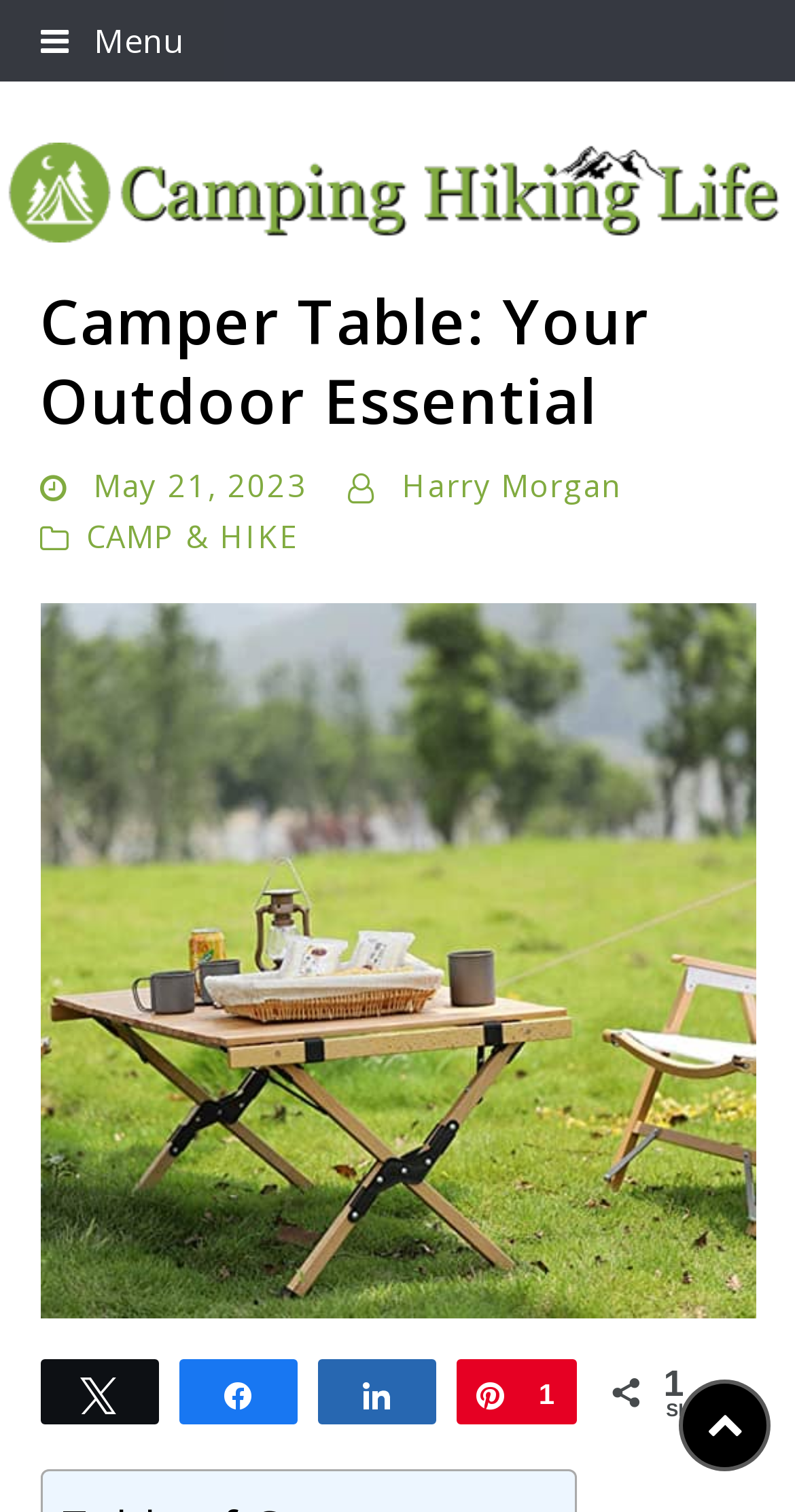Please determine the heading text of this webpage.

Camping Hiking Life